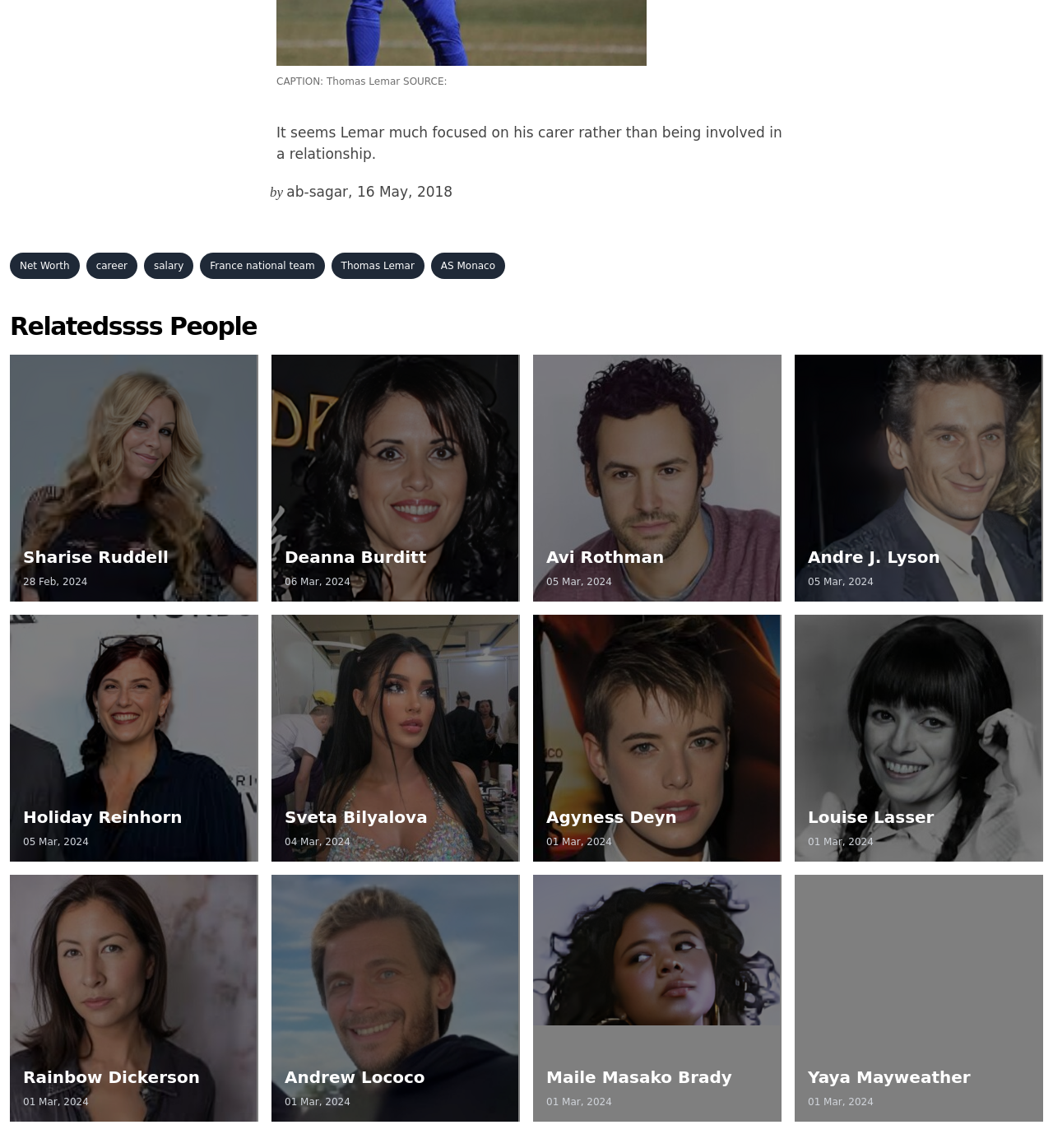Point out the bounding box coordinates of the section to click in order to follow this instruction: "Check related people".

[0.009, 0.272, 0.5, 0.297]